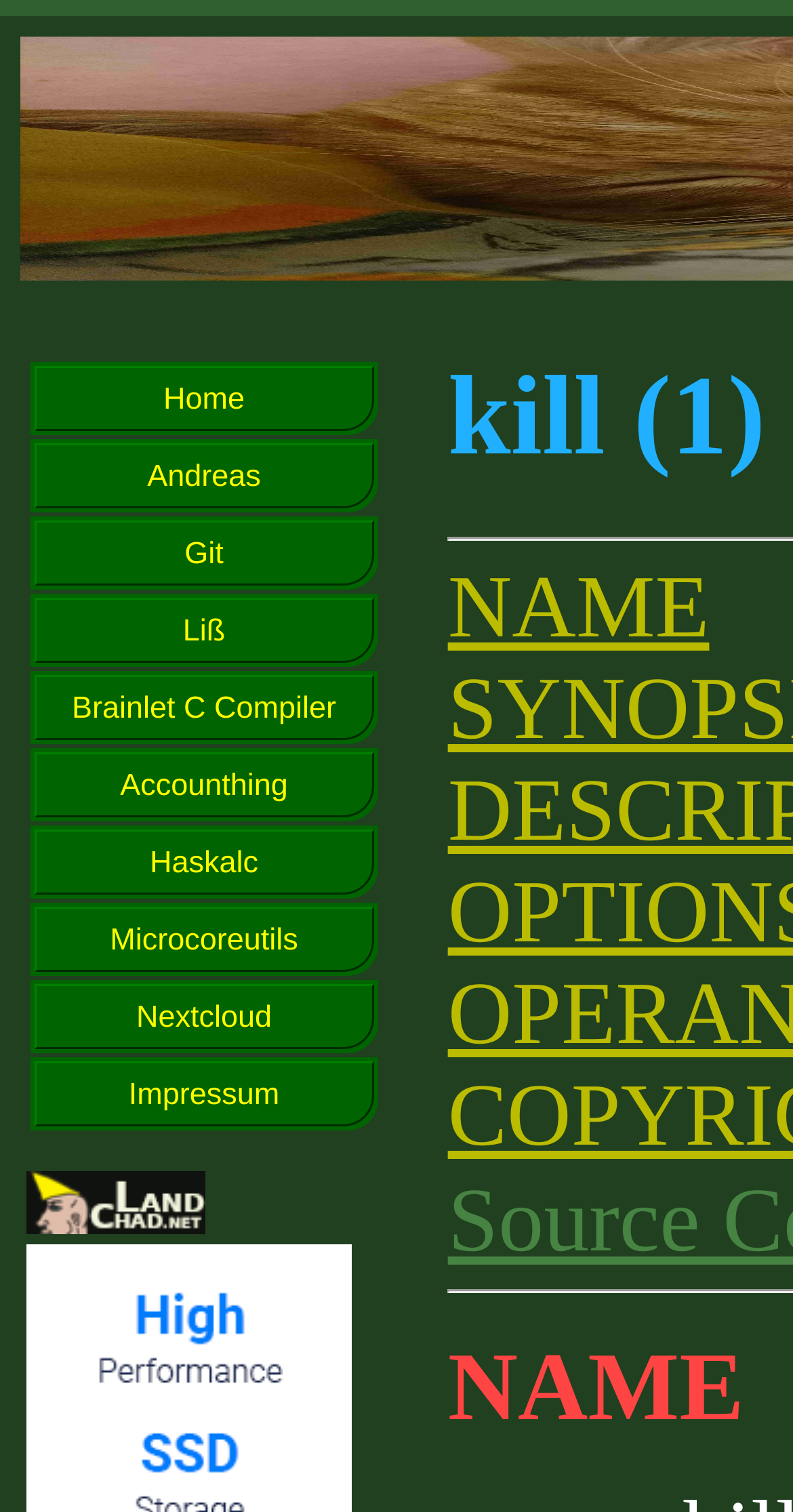Please specify the bounding box coordinates of the clickable region necessary for completing the following instruction: "Read 'Terms and Conditions'". The coordinates must consist of four float numbers between 0 and 1, i.e., [left, top, right, bottom].

None